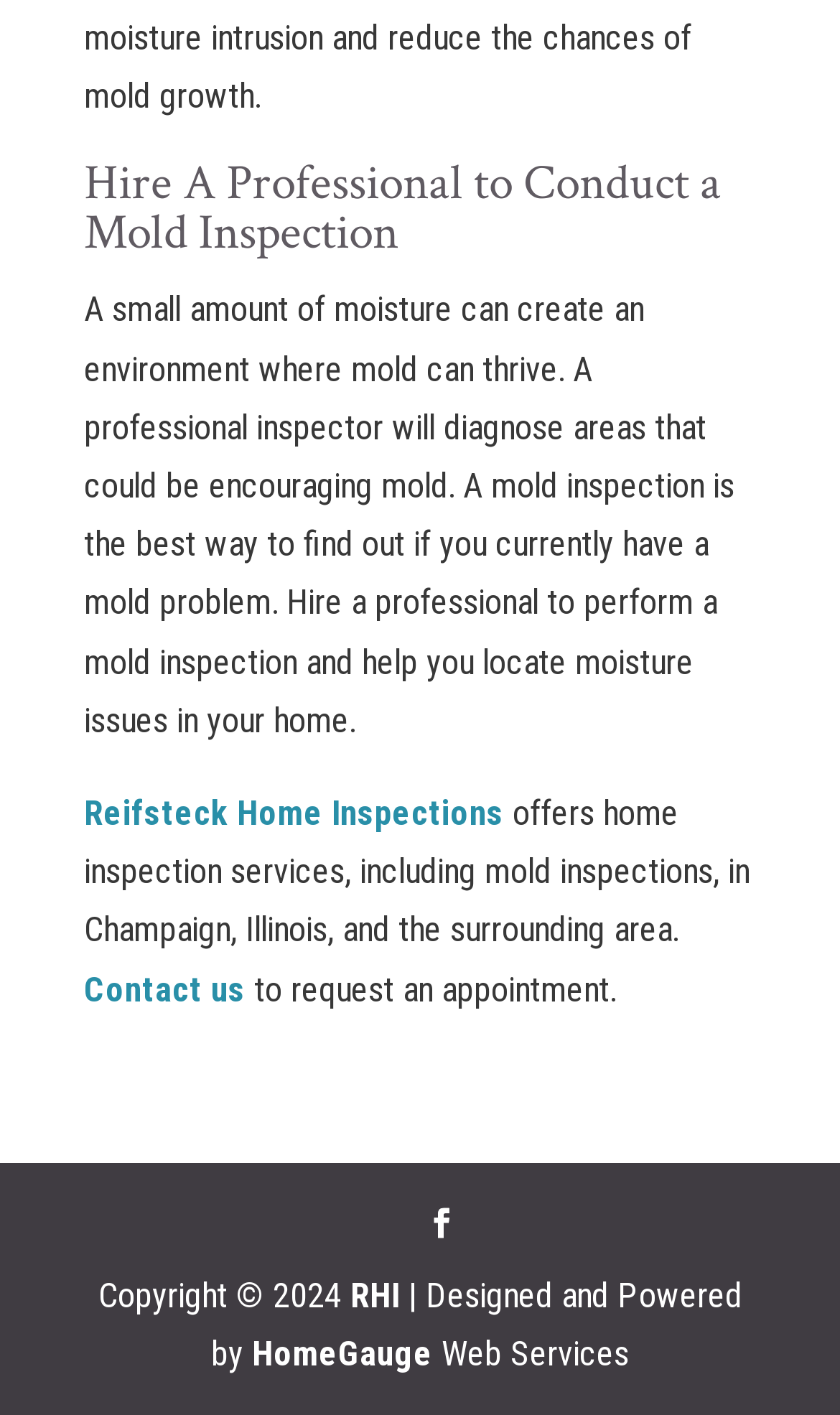What is the purpose of a mold inspection?
Make sure to answer the question with a detailed and comprehensive explanation.

A mold inspection is the best way to find out if you currently have a mold problem and help you locate moisture issues in your home, as stated in the StaticText element with the text 'A small amount of moisture can create an environment where mold can thrive. A professional inspector will diagnose areas that could be encouraging mold. A mold inspection is the best way to find out if you currently have a mold problem.'